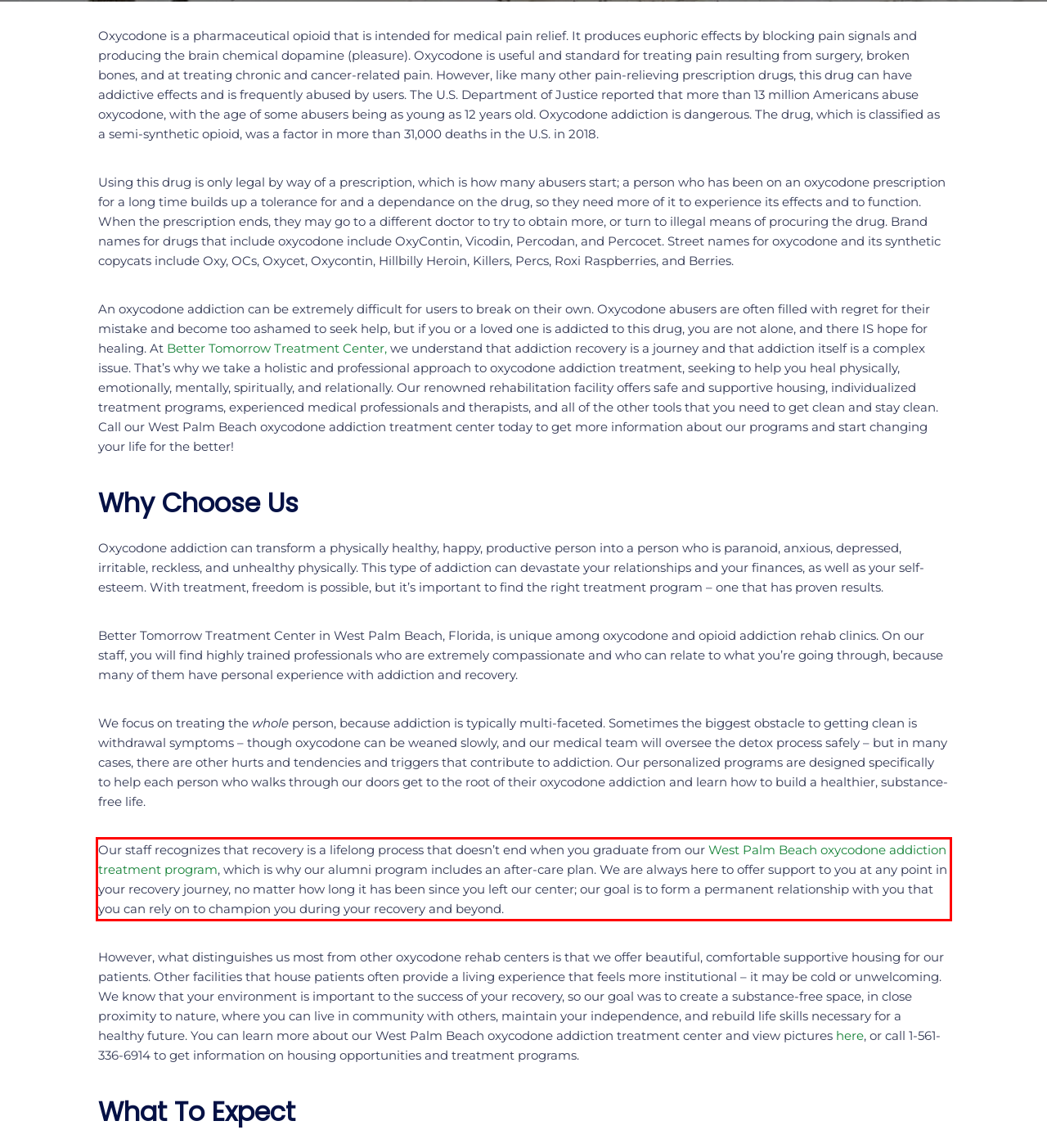From the given screenshot of a webpage, identify the red bounding box and extract the text content within it.

Our staff recognizes that recovery is a lifelong process that doesn’t end when you graduate from our West Palm Beach oxycodone addiction treatment program, which is why our alumni program includes an after-care plan. We are always here to offer support to you at any point in your recovery journey, no matter how long it has been since you left our center; our goal is to form a permanent relationship with you that you can rely on to champion you during your recovery and beyond.